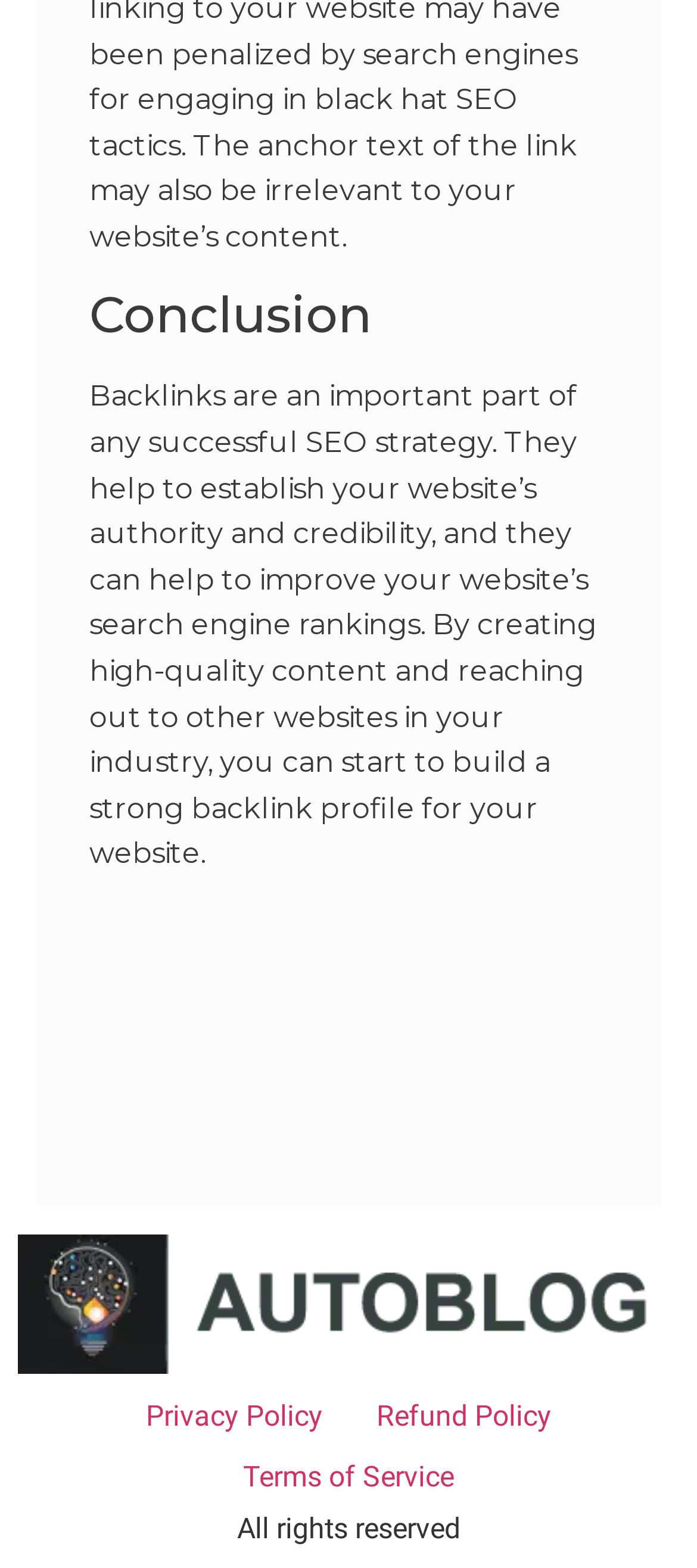Provide a short answer using a single word or phrase for the following question: 
How many links are at the bottom of the page?

4